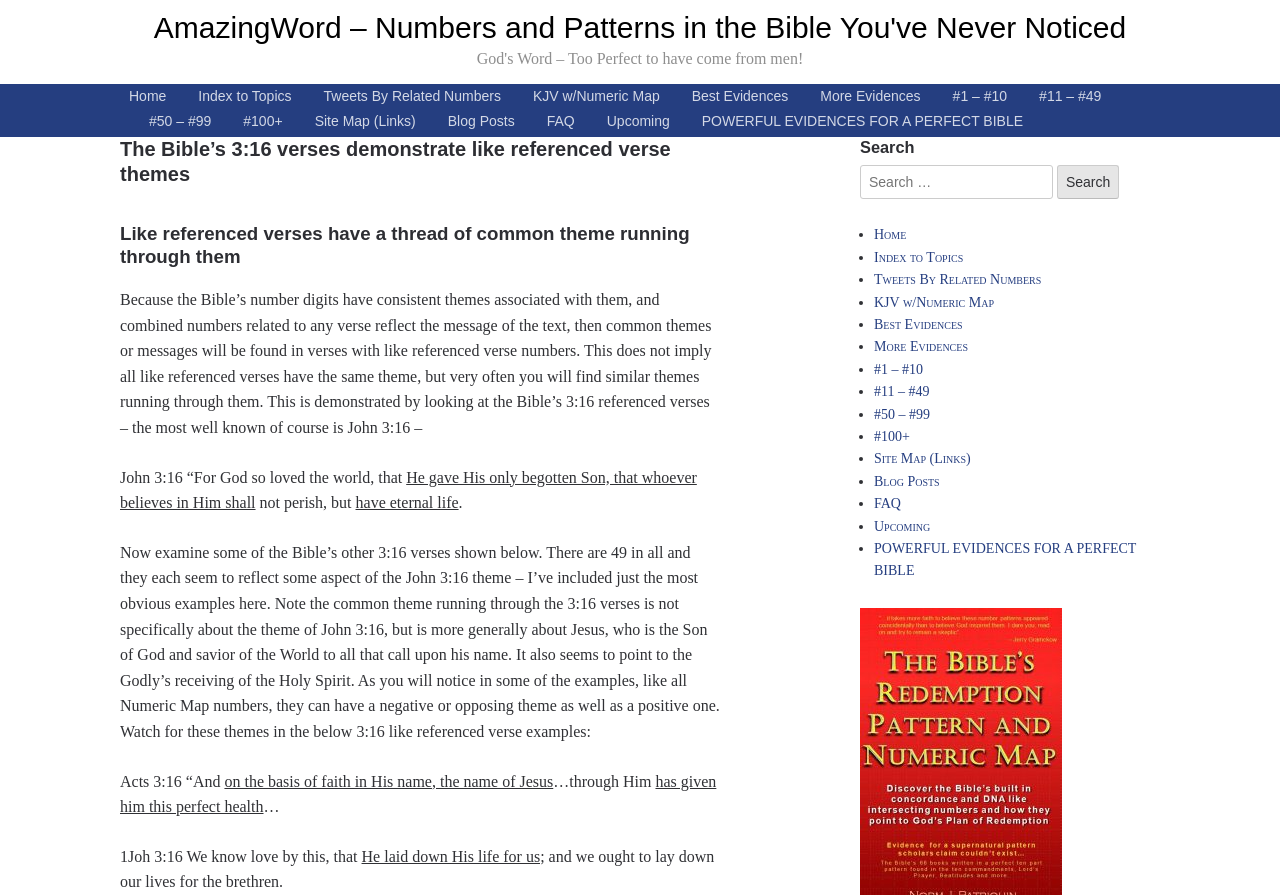Pinpoint the bounding box coordinates for the area that should be clicked to perform the following instruction: "Read 'POWERFUL EVIDENCES FOR A PERFECT BIBLE'".

[0.522, 0.118, 0.806, 0.157]